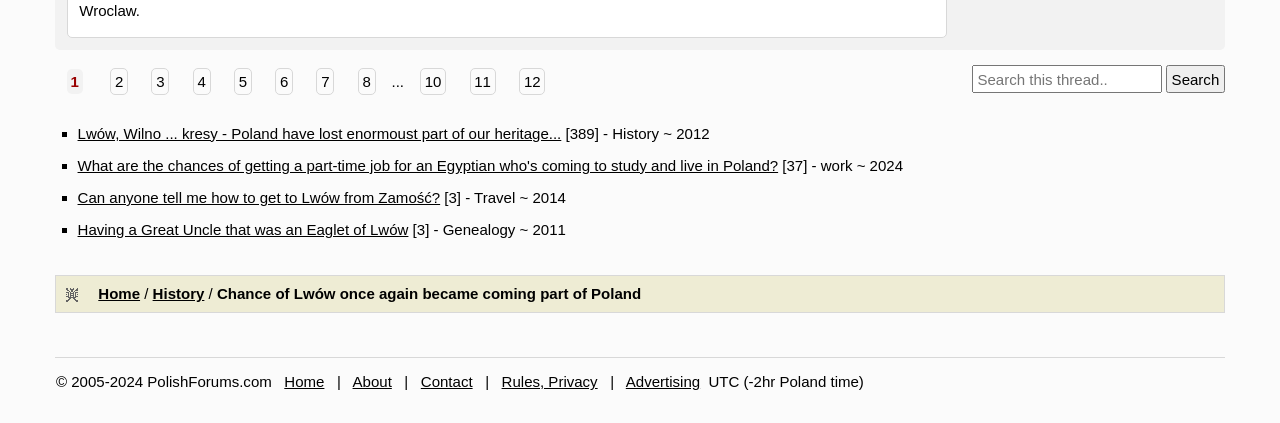Answer the following query with a single word or phrase:
What is the text of the button next to the textbox?

Search